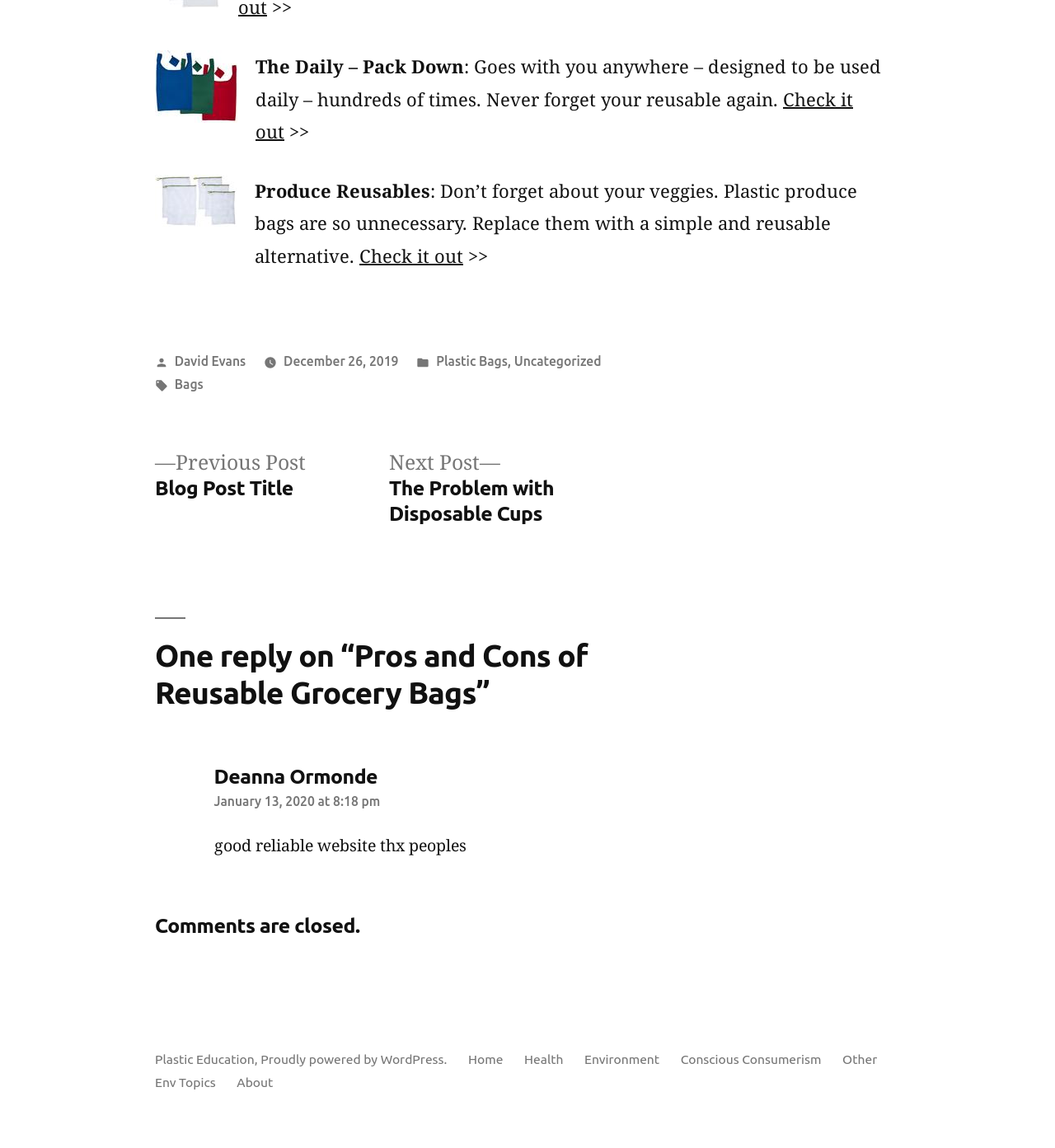What is the name of the website's theme?
Could you answer the question in a detailed manner, providing as much information as possible?

The name of the website's theme is mentioned in the link element with ID 20, which says 'Proudly powered by WordPress.', indicating that the website is built using the WordPress platform.